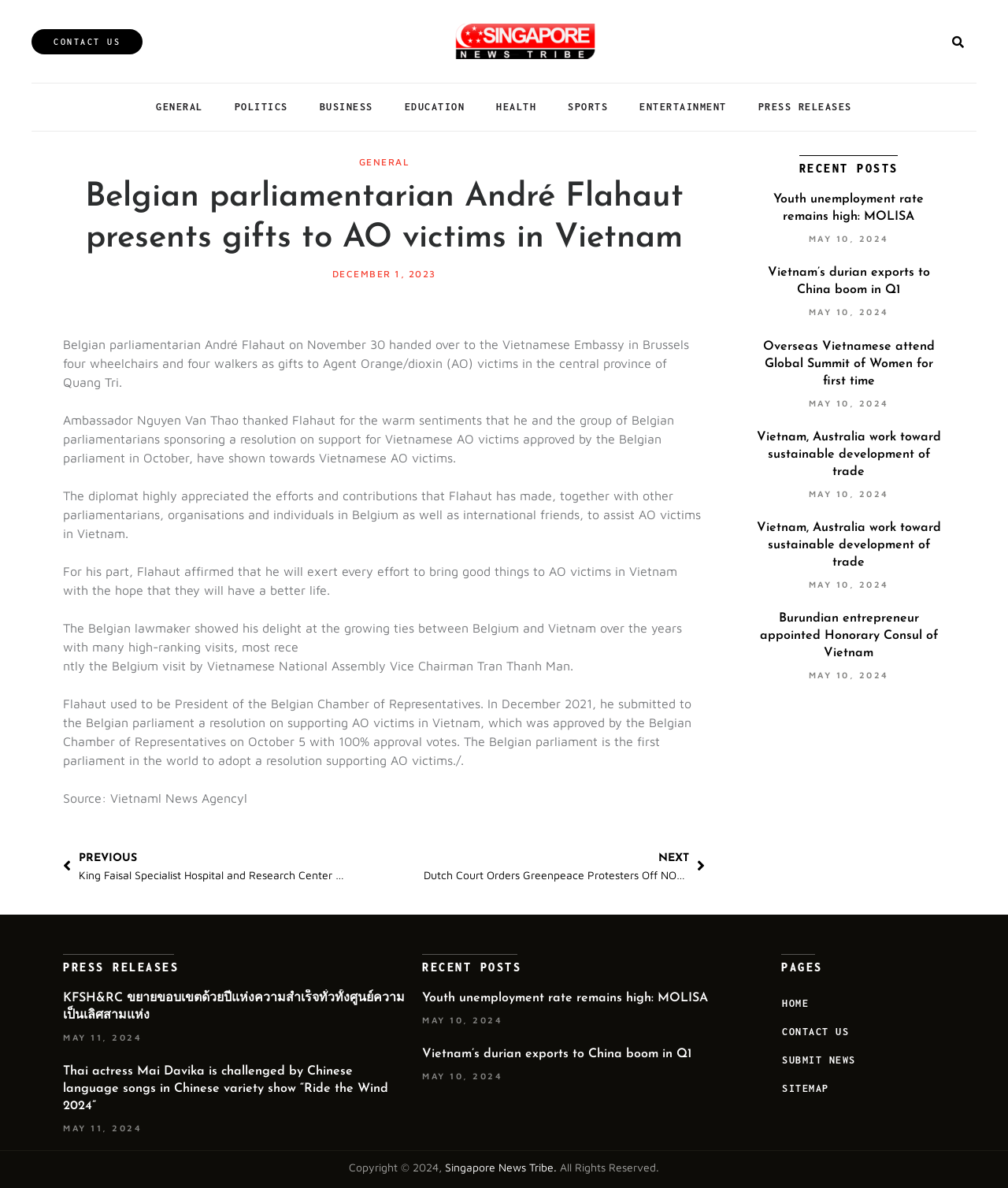Please identify the bounding box coordinates of the area that needs to be clicked to follow this instruction: "View Search Form".

None